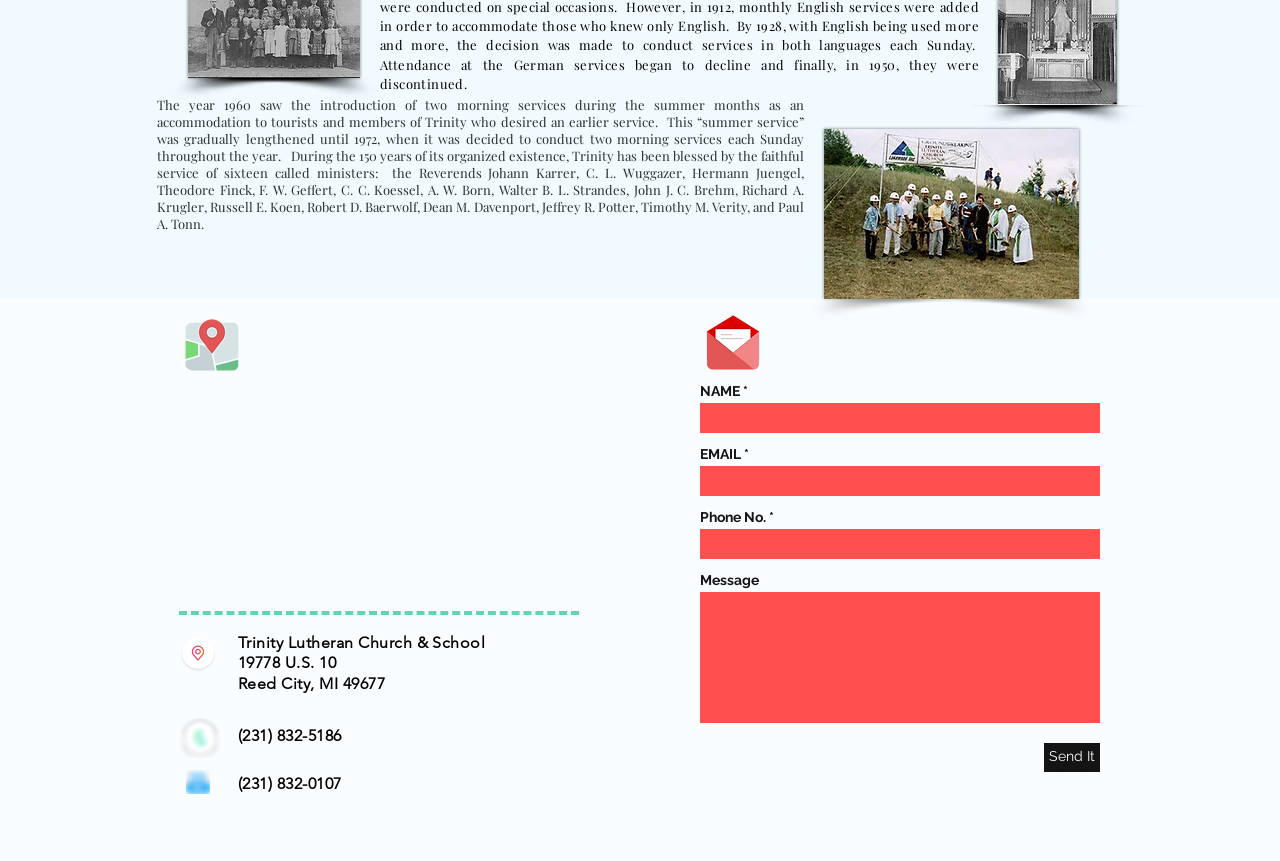How many ministers has Trinity had?
Please provide a single word or phrase in response based on the screenshot.

16